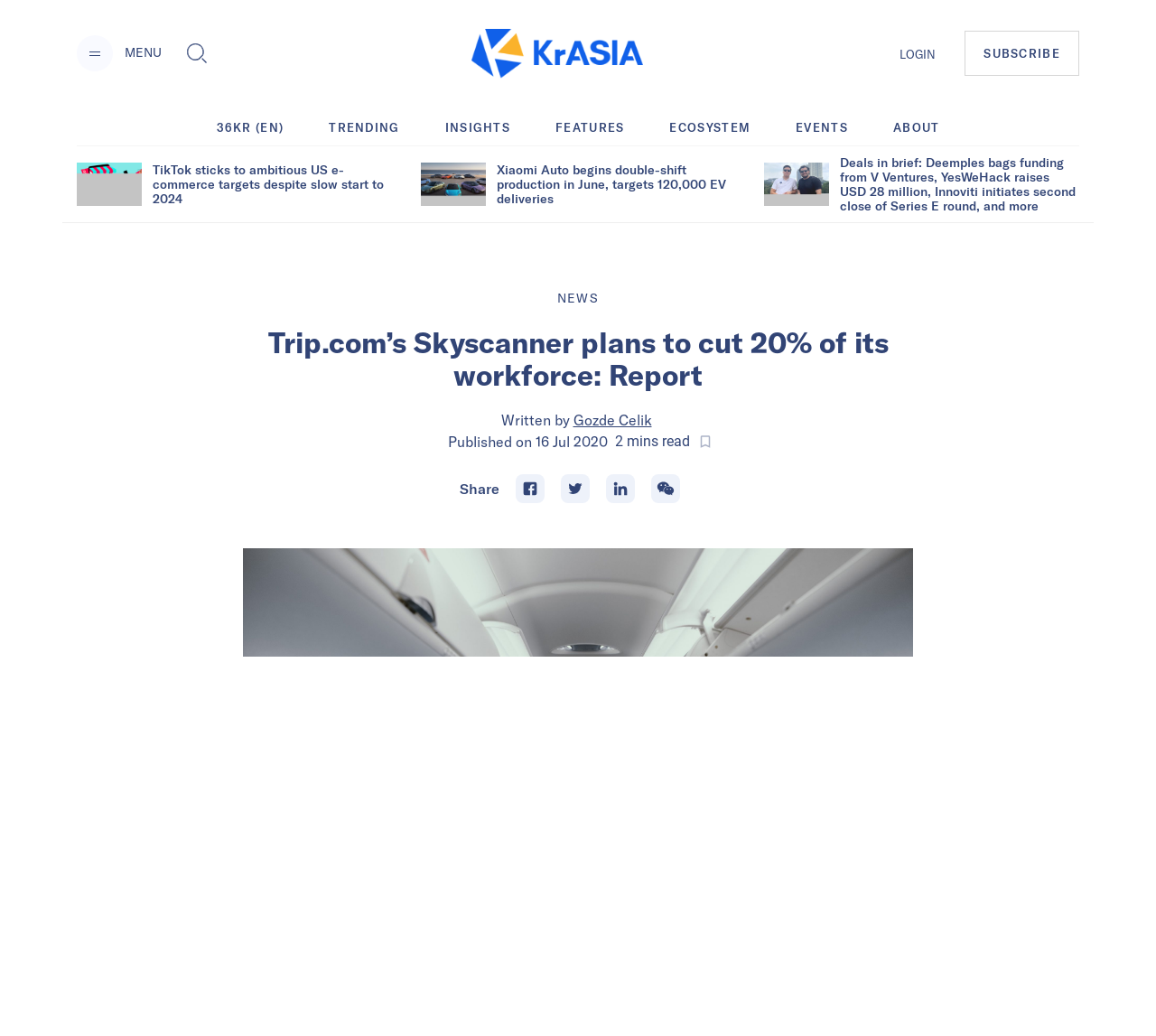How many articles are displayed on the webpage?
Using the image as a reference, deliver a detailed and thorough answer to the question.

I counted the number of article sections on the webpage, which are separated by horizontal lines, and found that there are three articles displayed.